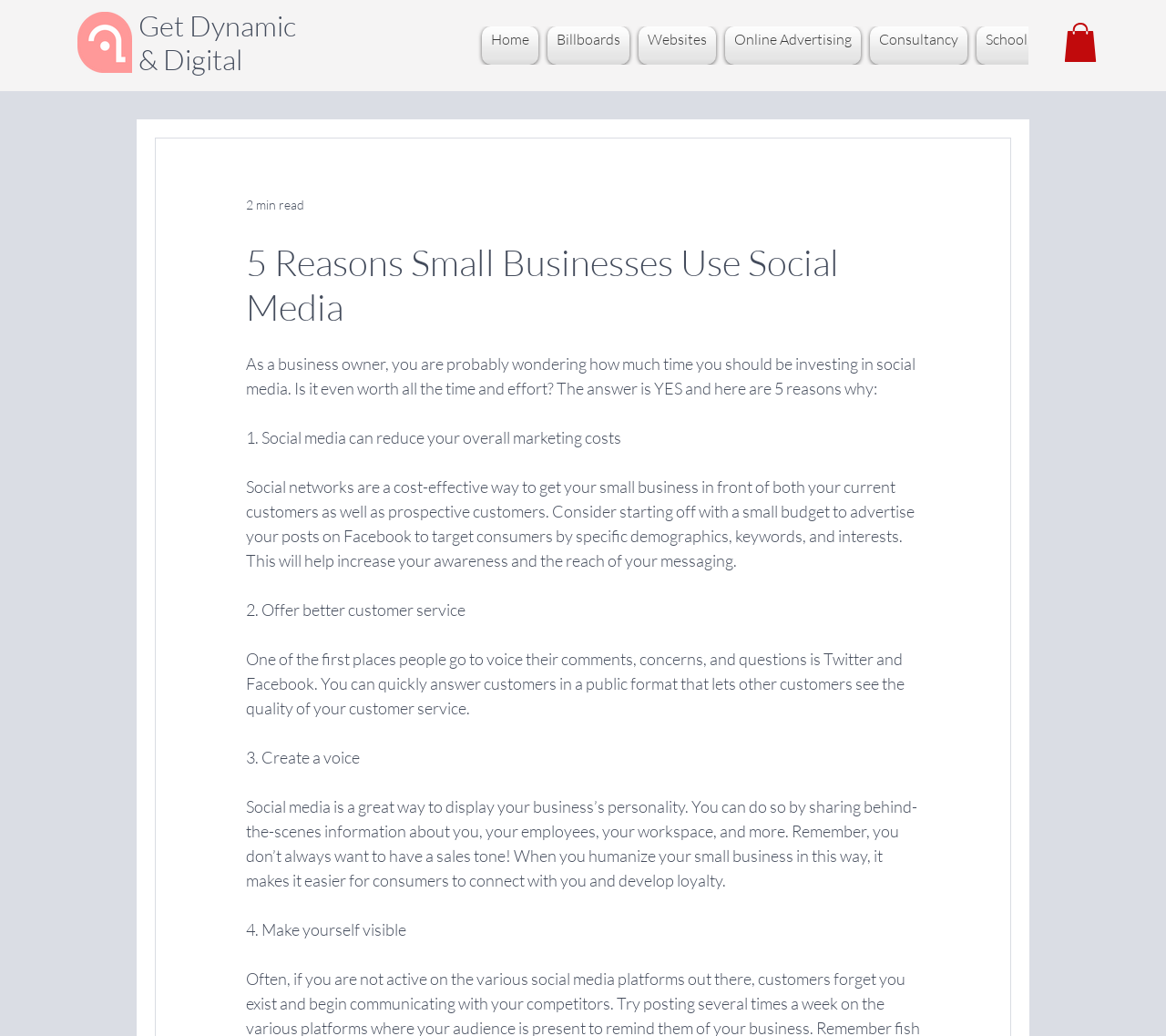Respond concisely with one word or phrase to the following query:
What can be shared on social media to humanize a small business?

Behind-the-scenes information